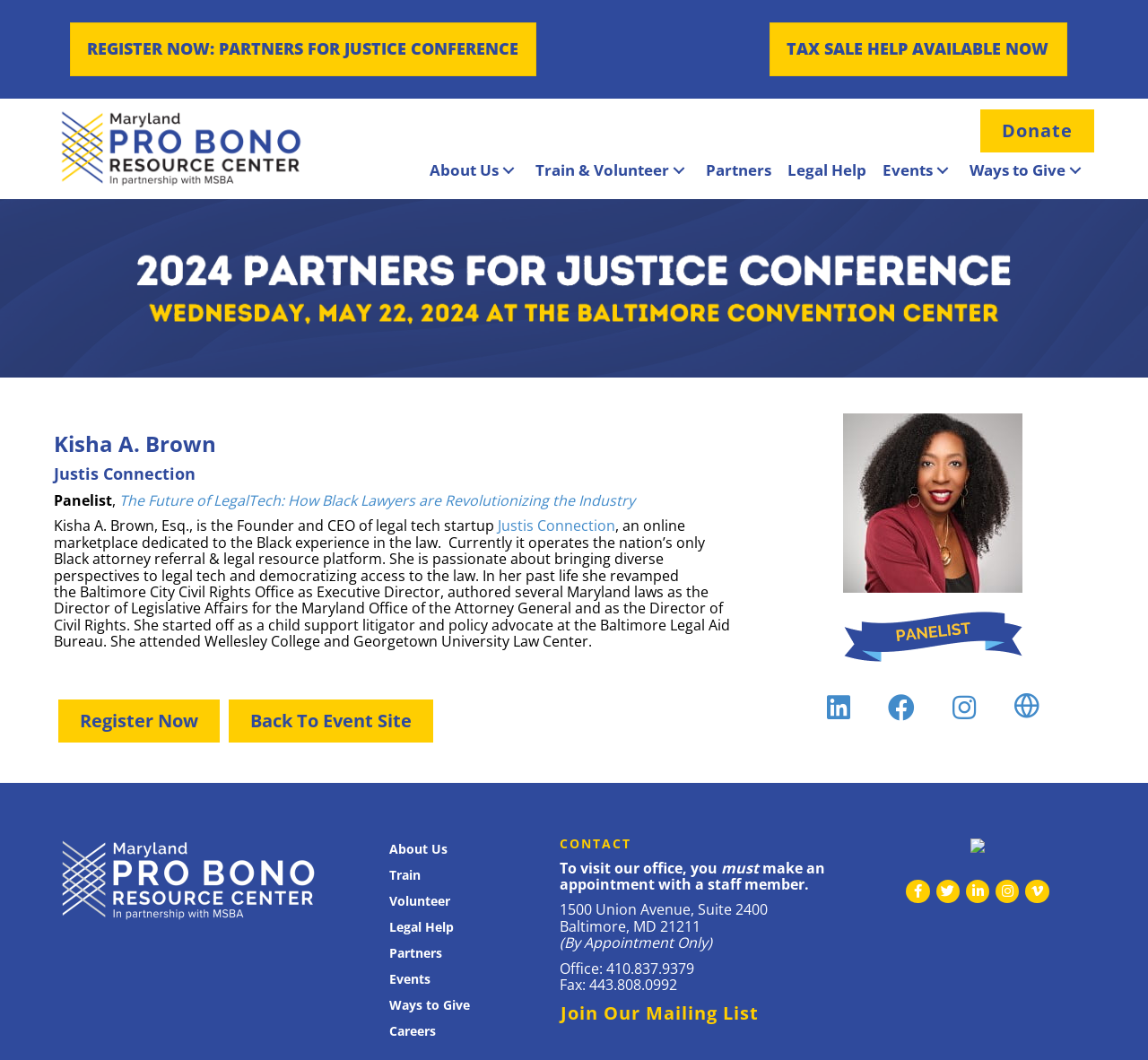Locate the bounding box coordinates for the element described below: "Test on a real browser". The coordinates must be four float values between 0 and 1, formatted as [left, top, right, bottom].

None